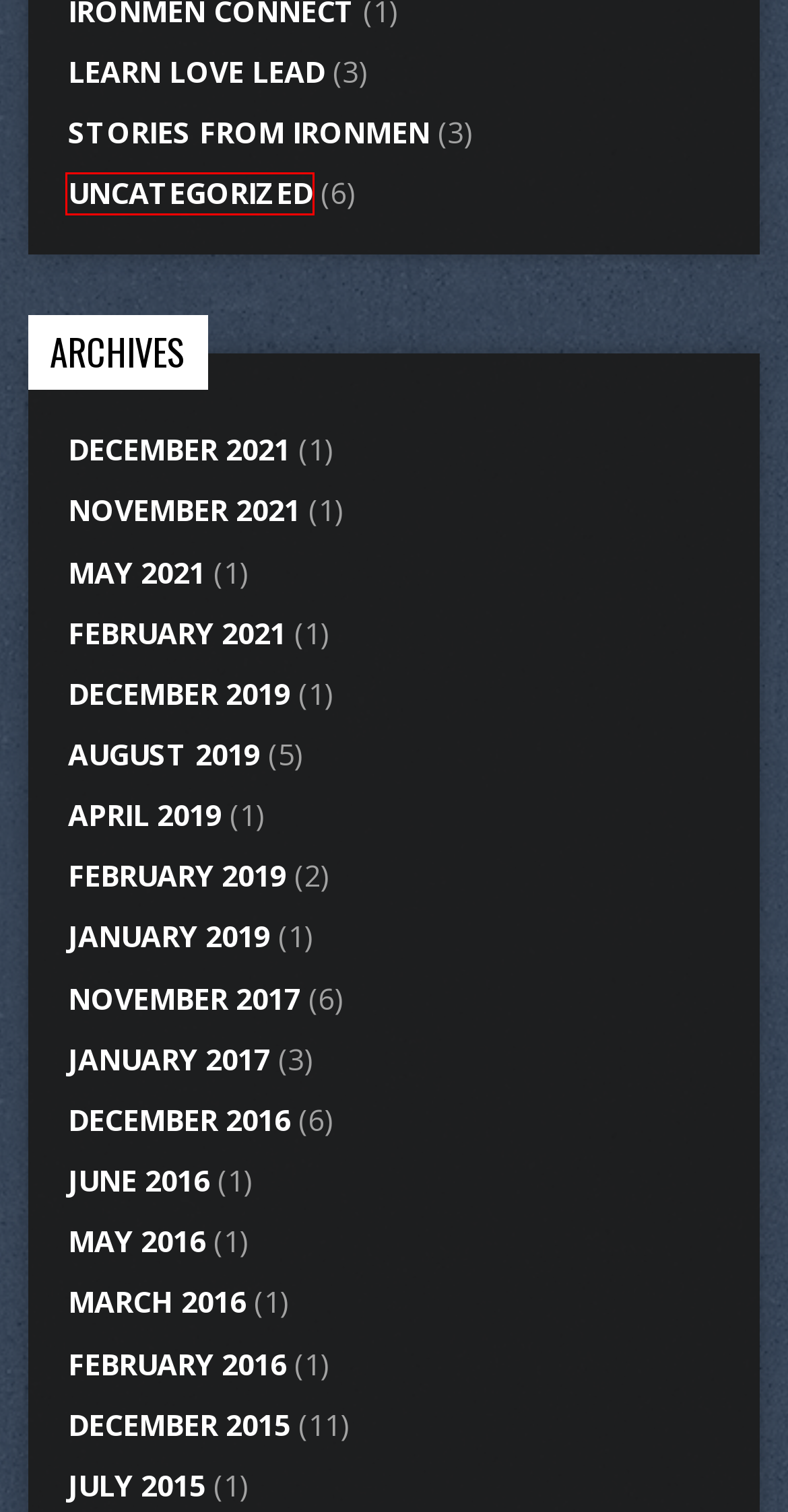Review the webpage screenshot and focus on the UI element within the red bounding box. Select the best-matching webpage description for the new webpage that follows after clicking the highlighted element. Here are the candidates:
A. Stories From IronMen – IronMen of God
B. May 2016 – IronMen of God
C. January 2017 – IronMen of God
D. January 2019 – IronMen of God
E. May 2021 – IronMen of God
F. December 2015 – IronMen of God
G. November 2017 – IronMen of God
H. Uncategorized – IronMen of God

H